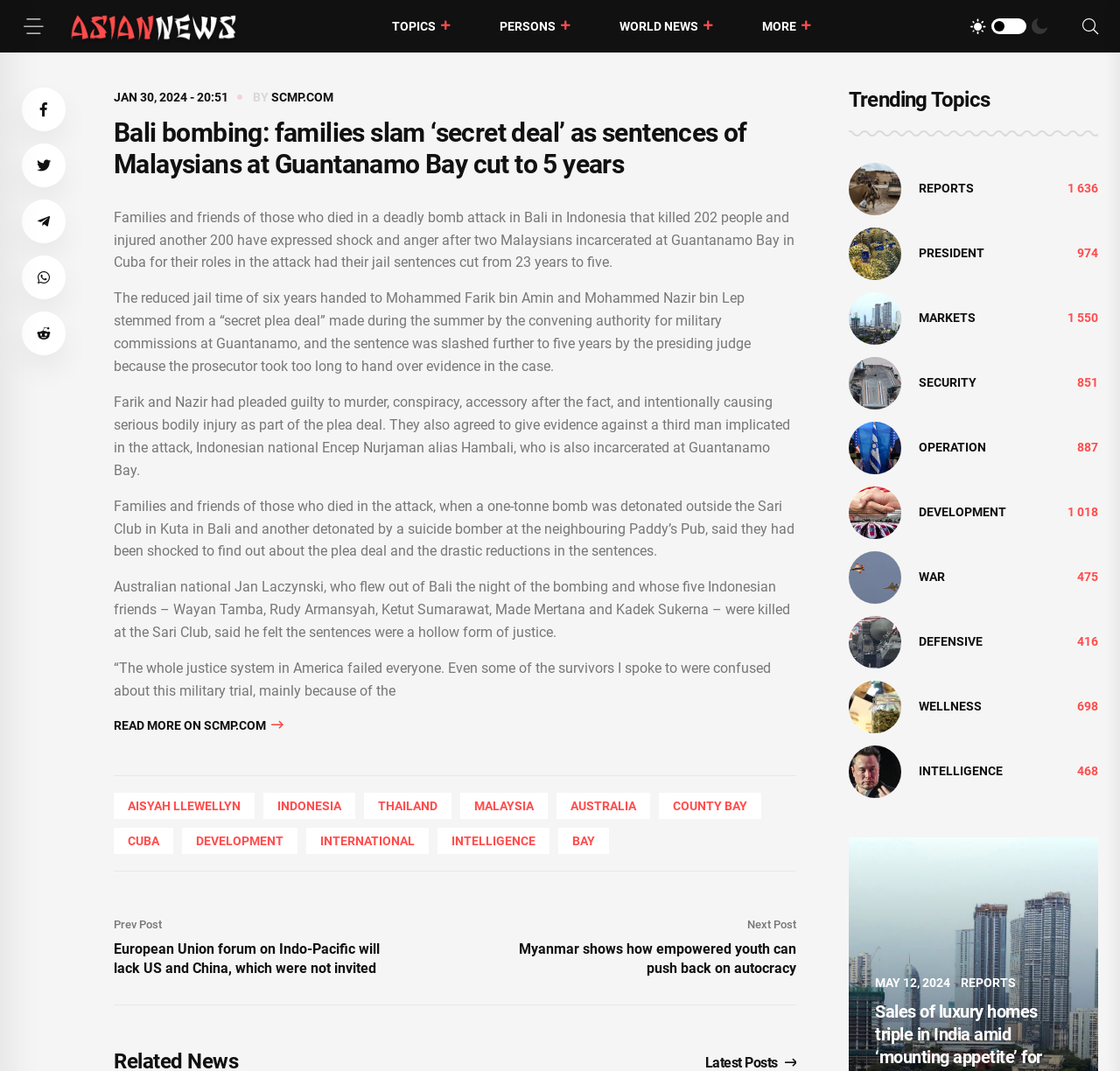Using the webpage screenshot, locate the HTML element that fits the following description and provide its bounding box: "county Bay".

[0.588, 0.74, 0.68, 0.764]